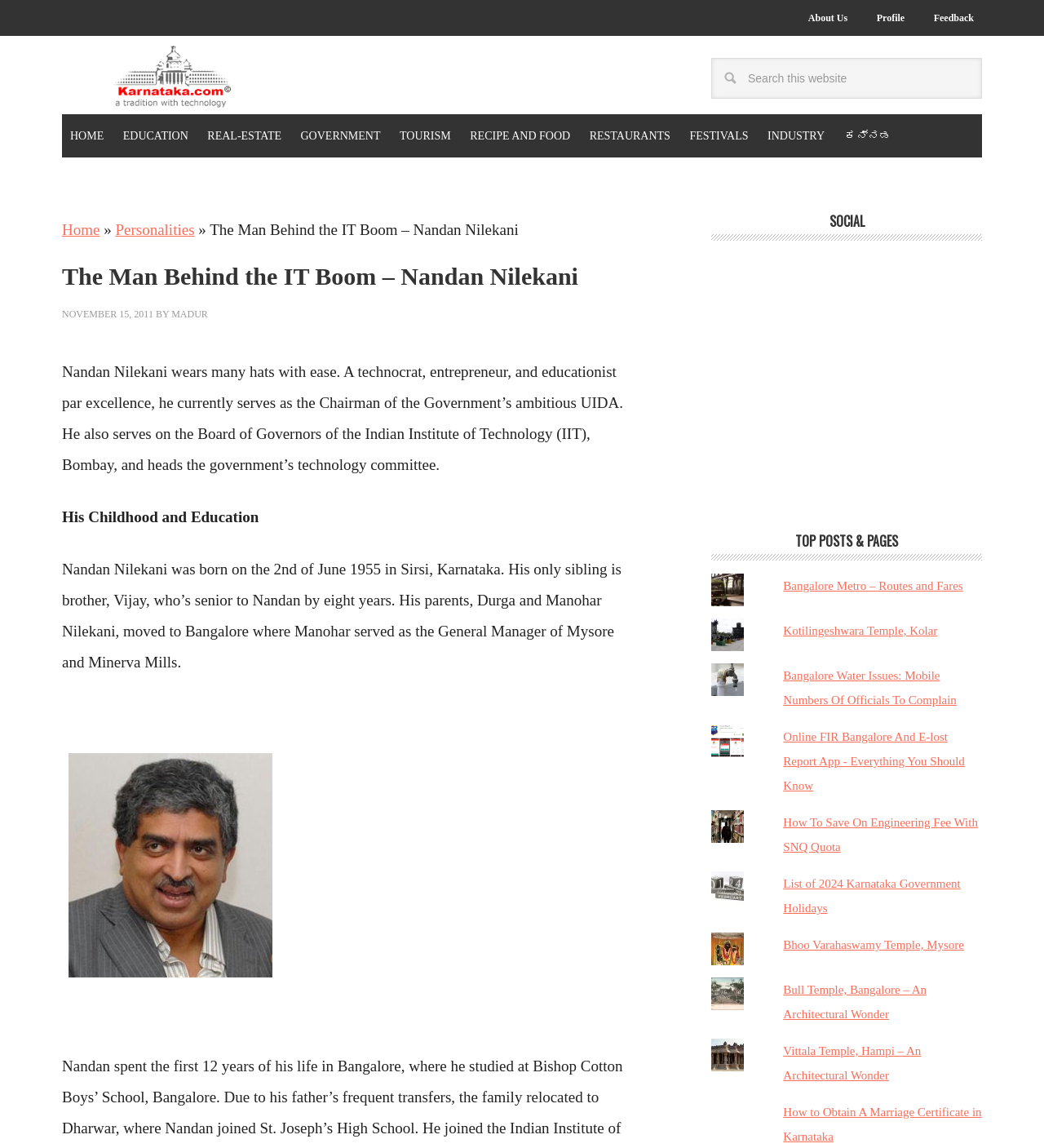Please find the bounding box coordinates of the element that needs to be clicked to perform the following instruction: "Check out Kotilingeshwara Temple, Kolar". The bounding box coordinates should be four float numbers between 0 and 1, represented as [left, top, right, bottom].

[0.75, 0.544, 0.898, 0.555]